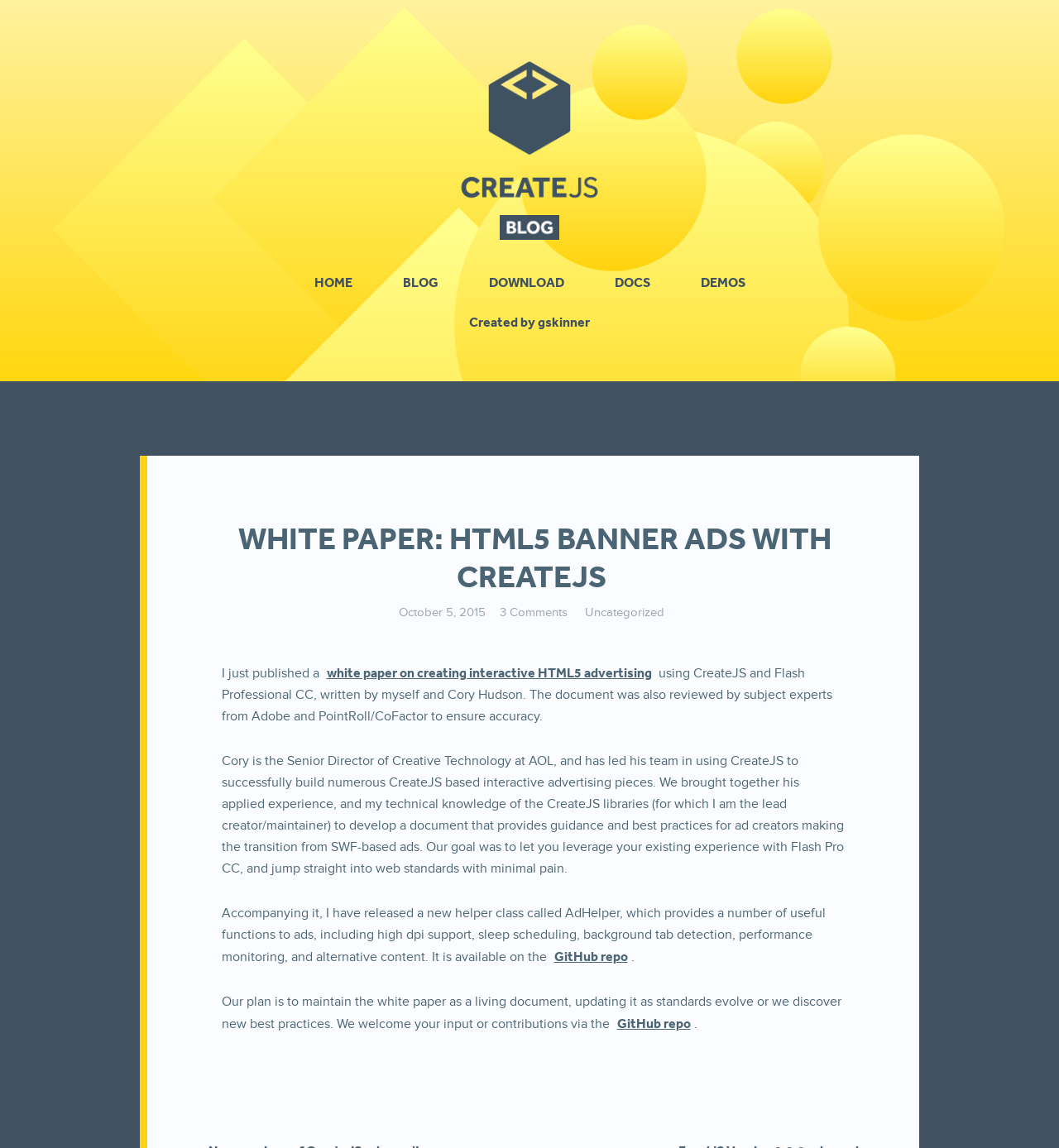Please locate the bounding box coordinates of the element that should be clicked to achieve the given instruction: "Visit CreateJS.com".

[0.422, 0.036, 0.578, 0.187]